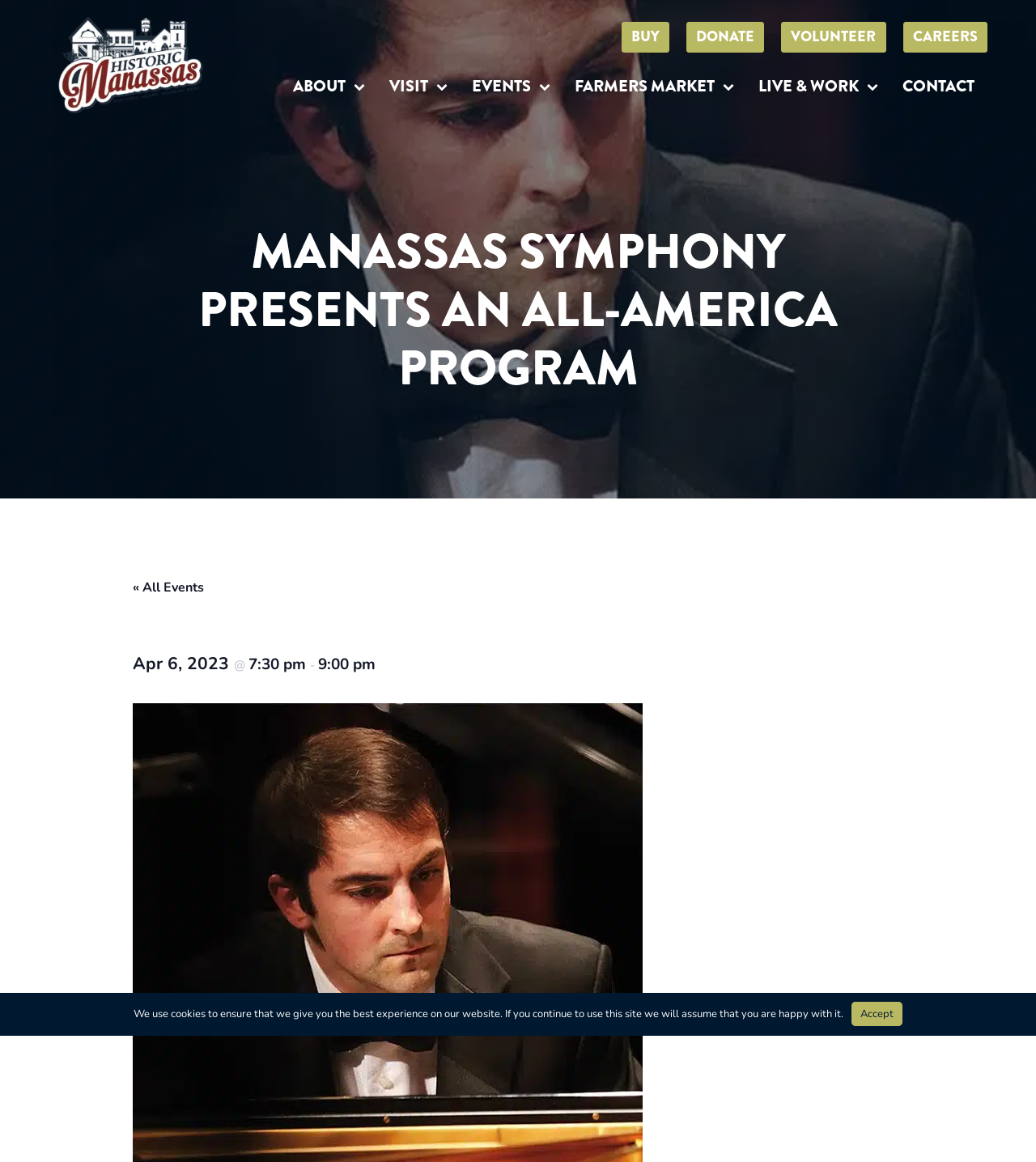Locate the bounding box coordinates of the area where you should click to accomplish the instruction: "Contact the organization".

[0.859, 0.059, 0.952, 0.092]